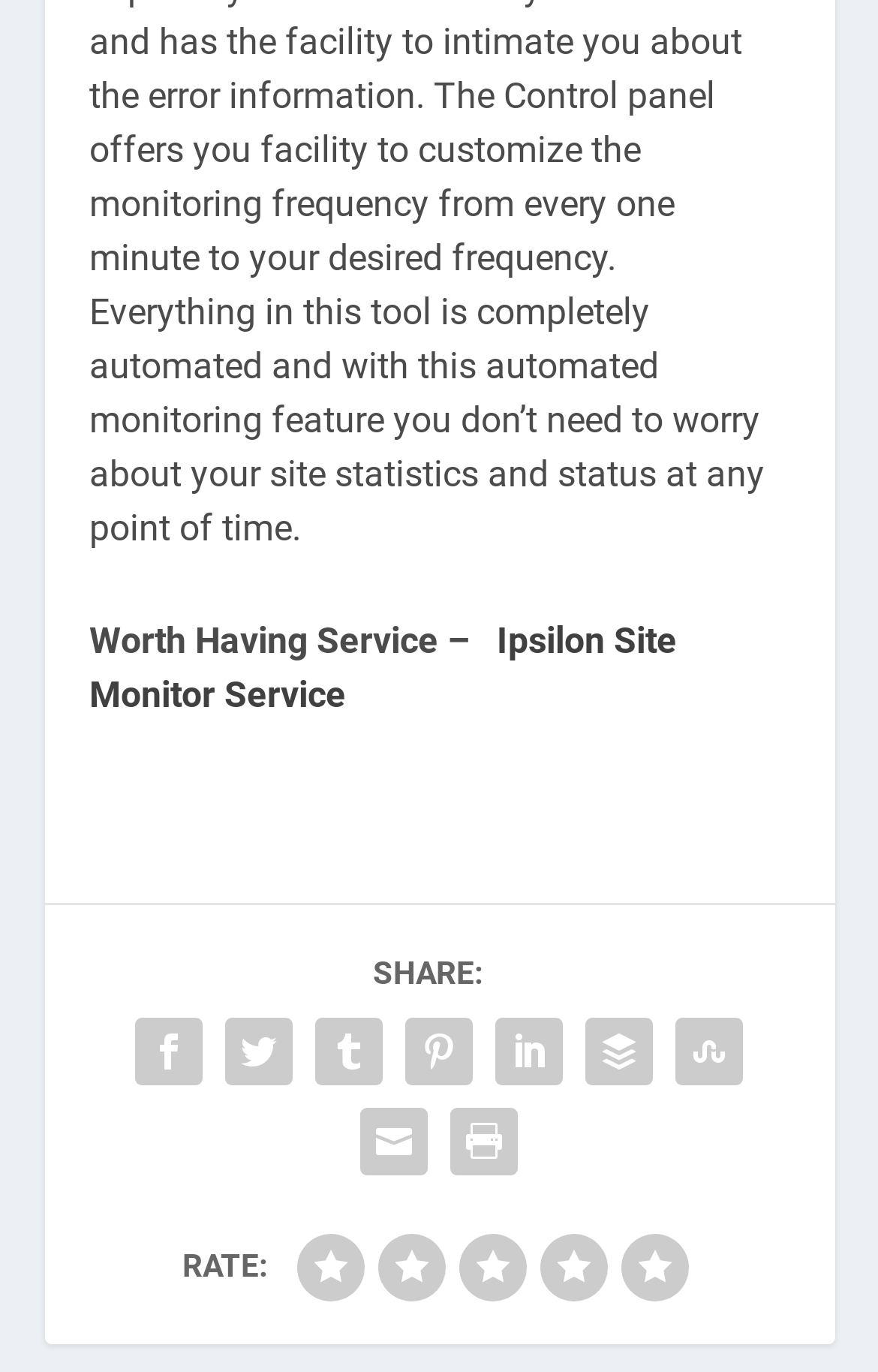How many sharing options are available?
Using the image as a reference, answer the question in detail.

Below the 'SHARE:' text, there are 7 social media icons, which represent the available sharing options.